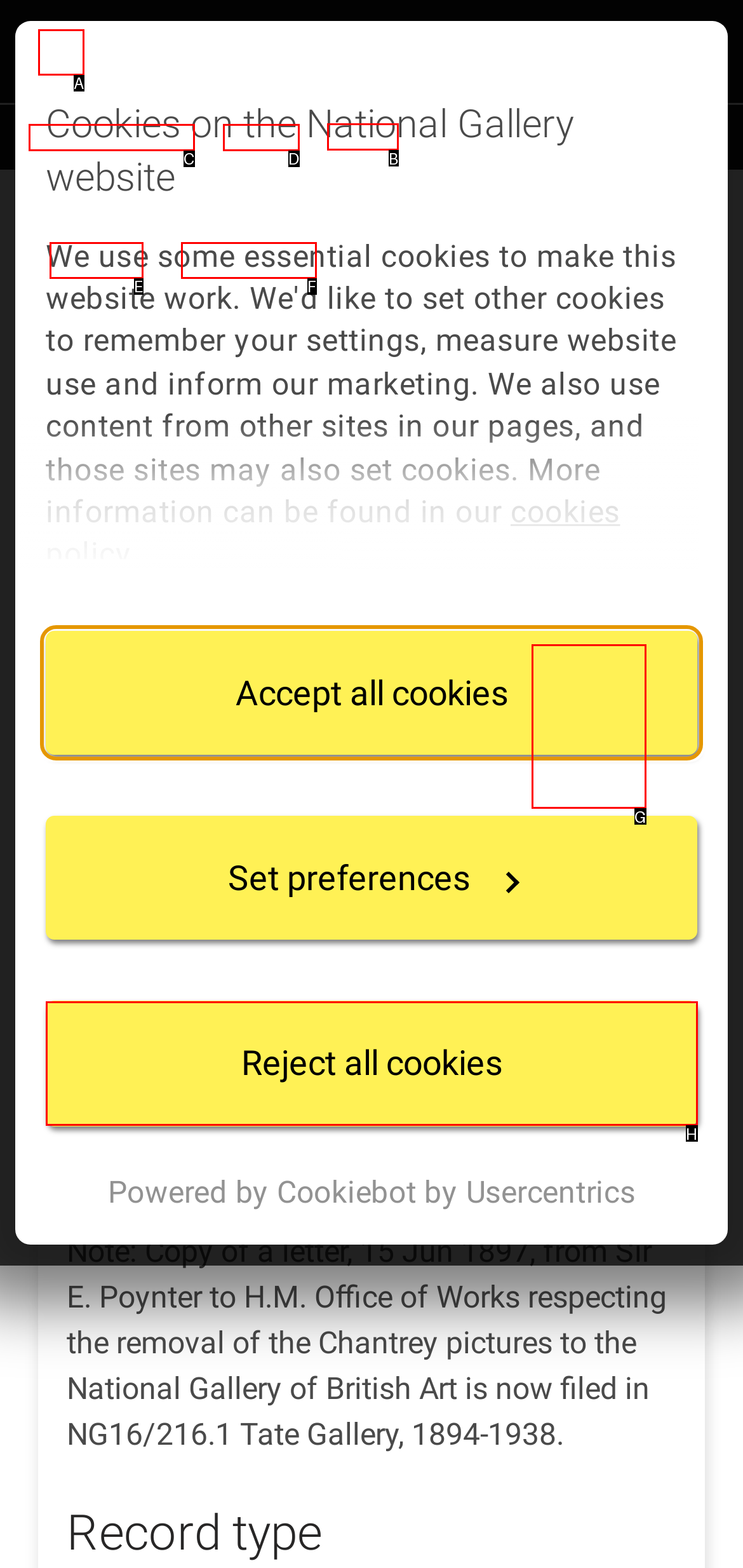Identify which HTML element should be clicked to fulfill this instruction: Search Reply with the correct option's letter.

B